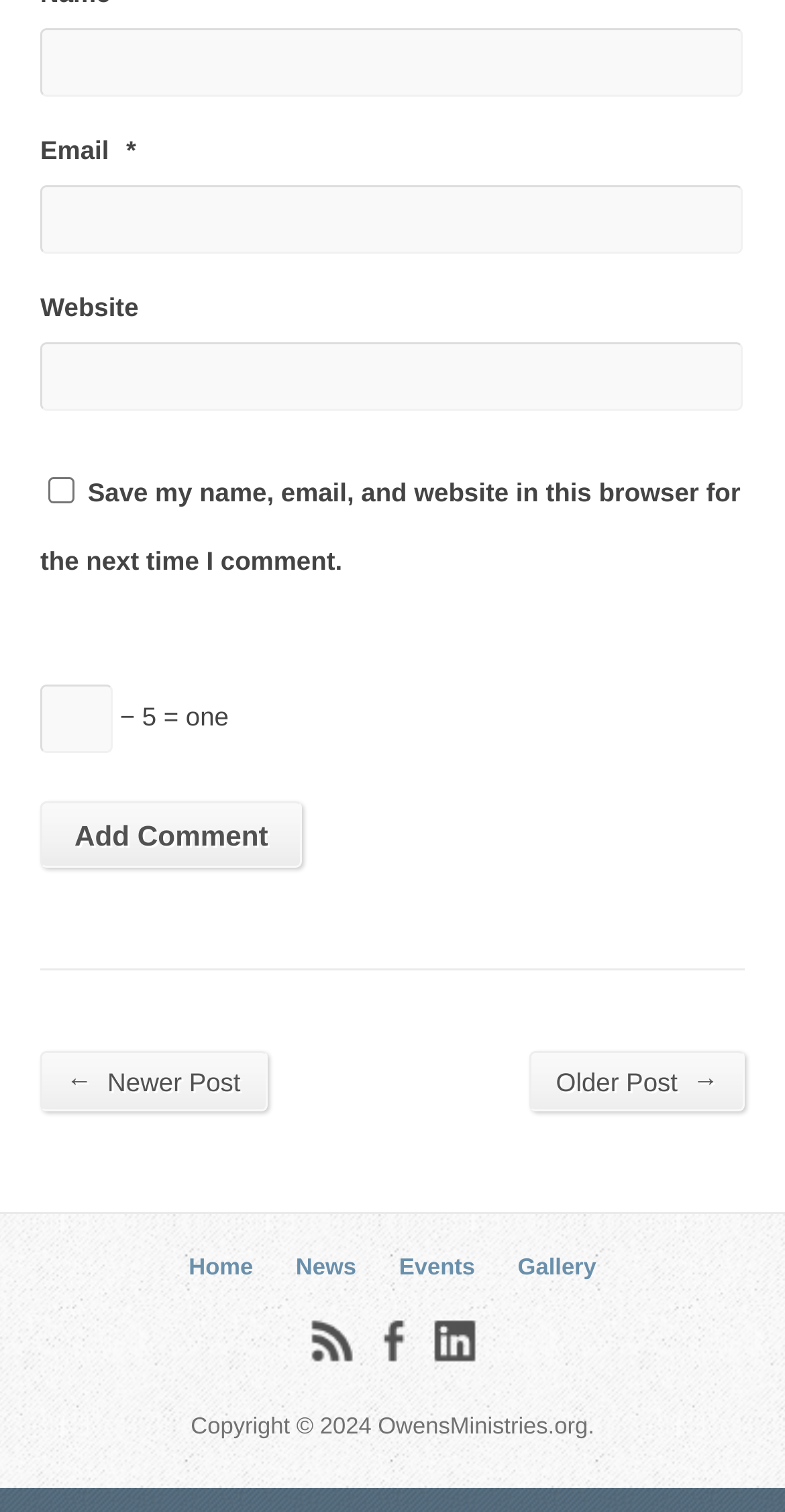Determine the bounding box for the HTML element described here: "parent_node: Email * aria-describedby="email-notes" name="email"". The coordinates should be given as [left, top, right, bottom] with each number being a float between 0 and 1.

[0.051, 0.122, 0.945, 0.168]